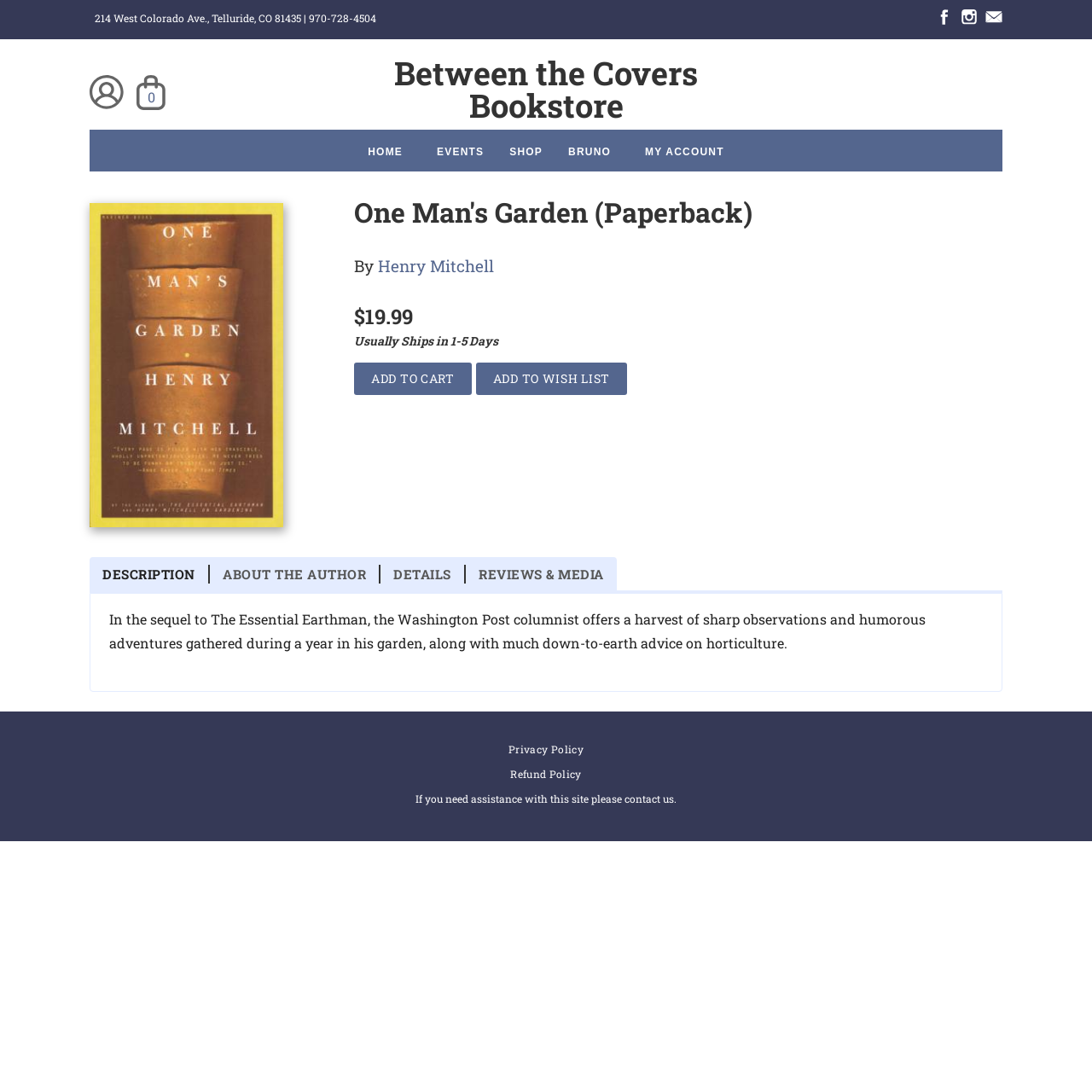Elaborate on the information and visuals displayed on the webpage.

This webpage is for a bookstore, specifically showcasing a book titled "One Man's Garden" by Henry Mitchell. At the top left, there is a link to skip to the main content. Below that, the store's address and phone number are displayed. On the top right, there are links to the store's social media profiles, including Facebook, Instagram, and Email.

The main navigation menu is located below, with links to "HOME", "EVENTS", "SHOP", "BRUNO", and "MY ACCOUNT". The main content area is divided into sections. On the left, there is a link to the book's cover image, and on the right, the book's title, author, and price are displayed. The price is $19.99, and there is a note indicating that the book usually ships in 1-5 days.

Below the book's details, there are buttons to add the book to the cart or wish list. Further down, there are links to view the book's description, about the author, details, and reviews & media. A brief summary of the book is provided, describing it as a sequel to "The Essential Earthman" and offering humorous adventures and horticulture advice.

At the bottom of the page, there are links to the store's privacy policy and refund policy, as well as a note encouraging users to contact the store if they need assistance with the site.